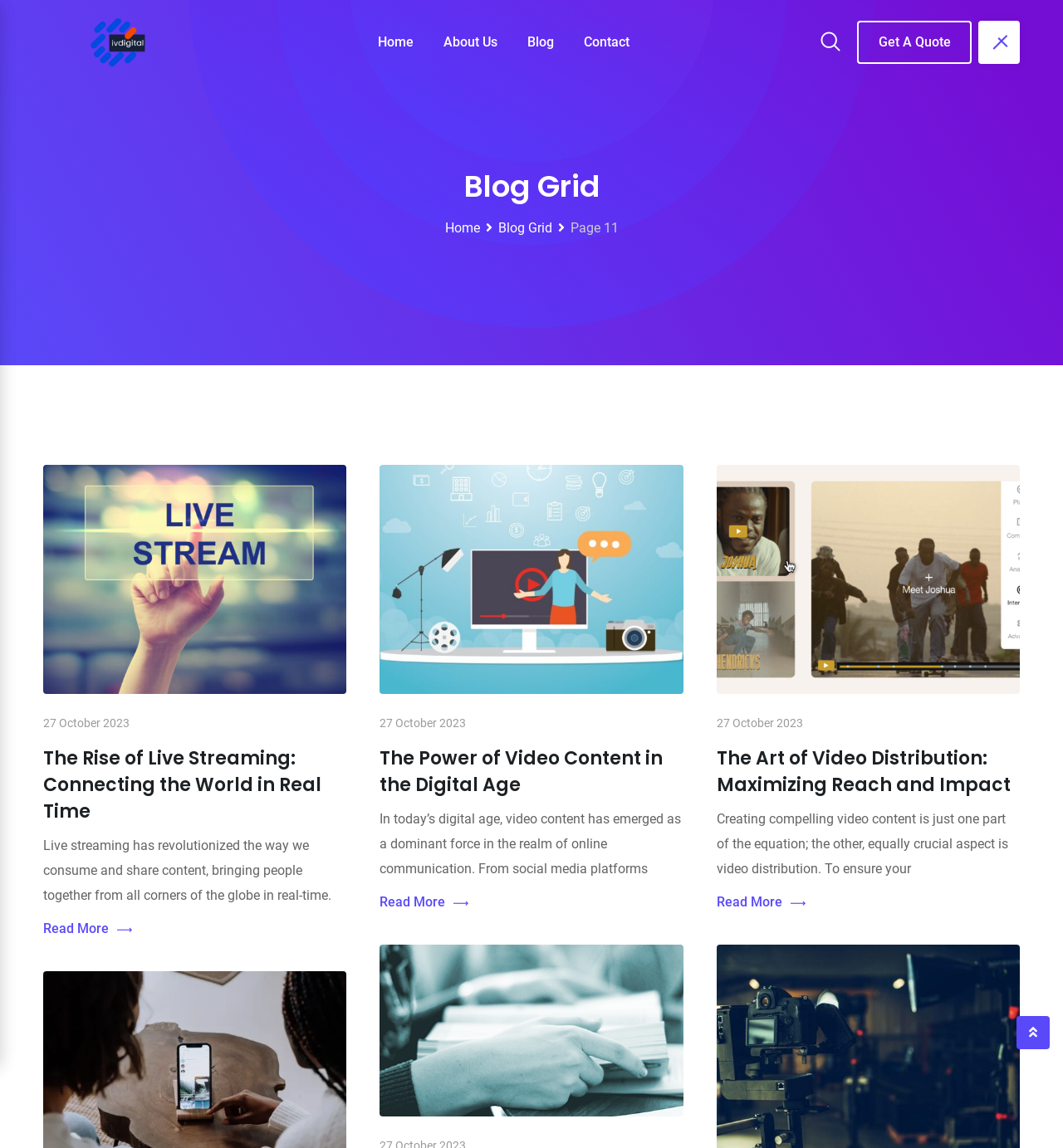Please find the bounding box coordinates of the clickable region needed to complete the following instruction: "Read the blog post 'The Rise of Live Streaming: Connecting the World in Real Time'". The bounding box coordinates must consist of four float numbers between 0 and 1, i.e., [left, top, right, bottom].

[0.041, 0.649, 0.326, 0.719]